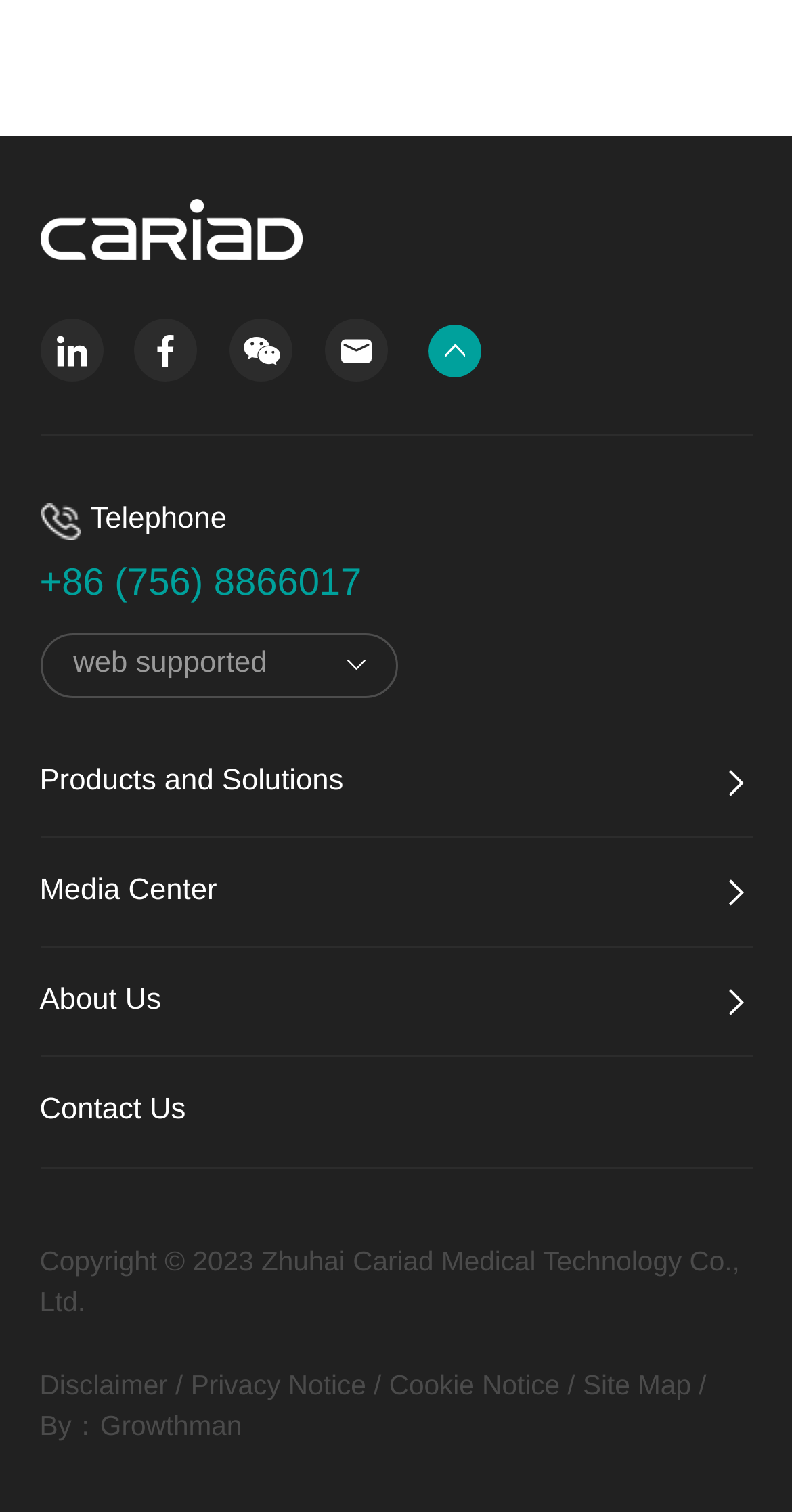Based on the element description "Site Map", predict the bounding box coordinates of the UI element.

[0.736, 0.906, 0.873, 0.926]